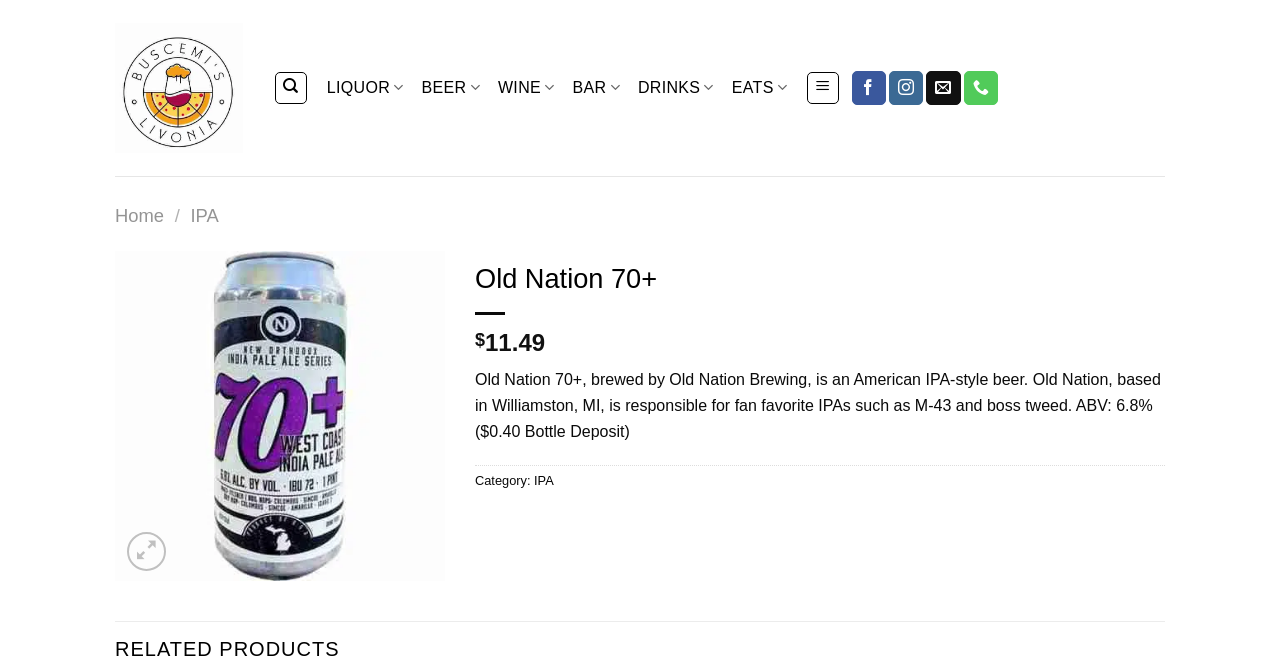Given the following UI element description: "Drinks", find the bounding box coordinates in the webpage screenshot.

[0.498, 0.099, 0.558, 0.168]